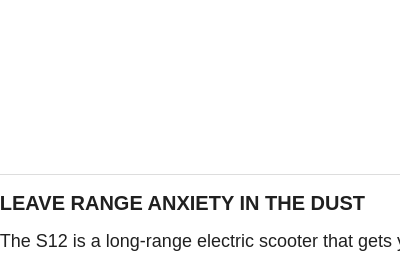Look at the image and write a detailed answer to the question: 
What is the purpose of the tire design?

The caption highlights the importance of a reliable and efficient tire, ensuring a smooth and comfortable ride, which reinforces the scooter's overall performance and durability.